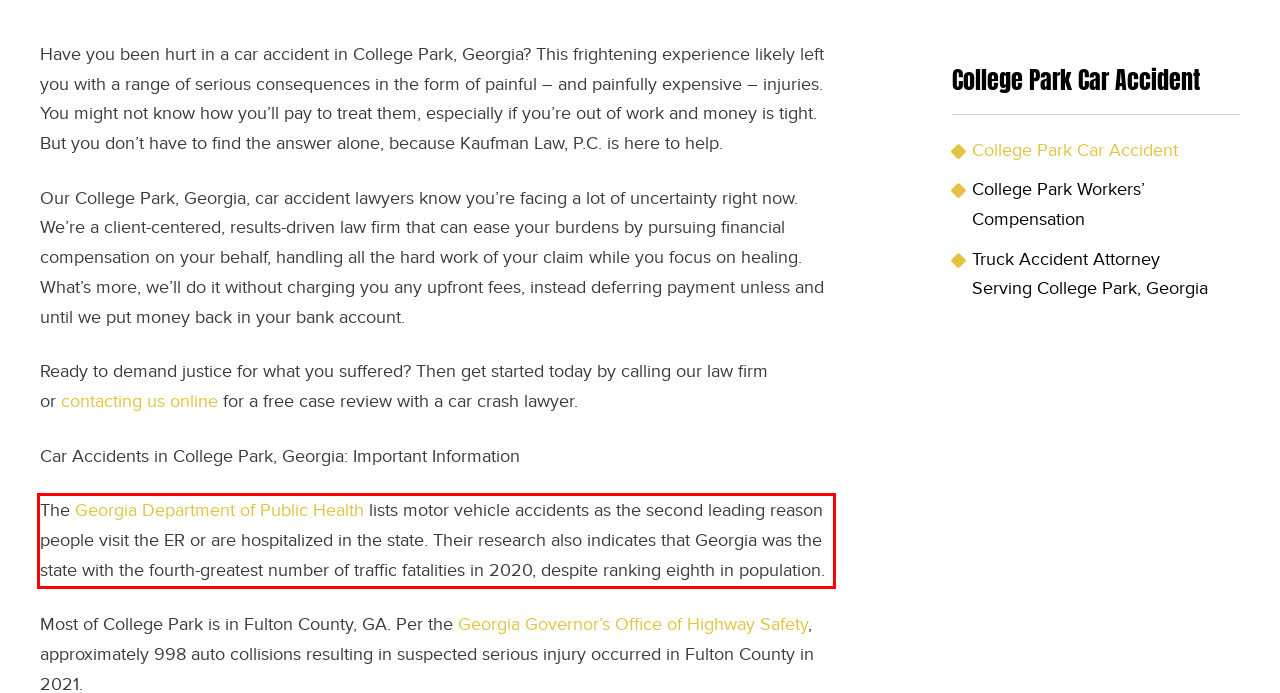Extract and provide the text found inside the red rectangle in the screenshot of the webpage.

The Georgia Department of Public Health lists motor vehicle accidents as the second leading reason people visit the ER or are hospitalized in the state. Their research also indicates that Georgia was the state with the fourth-greatest number of traffic fatalities in 2020, despite ranking eighth in population.